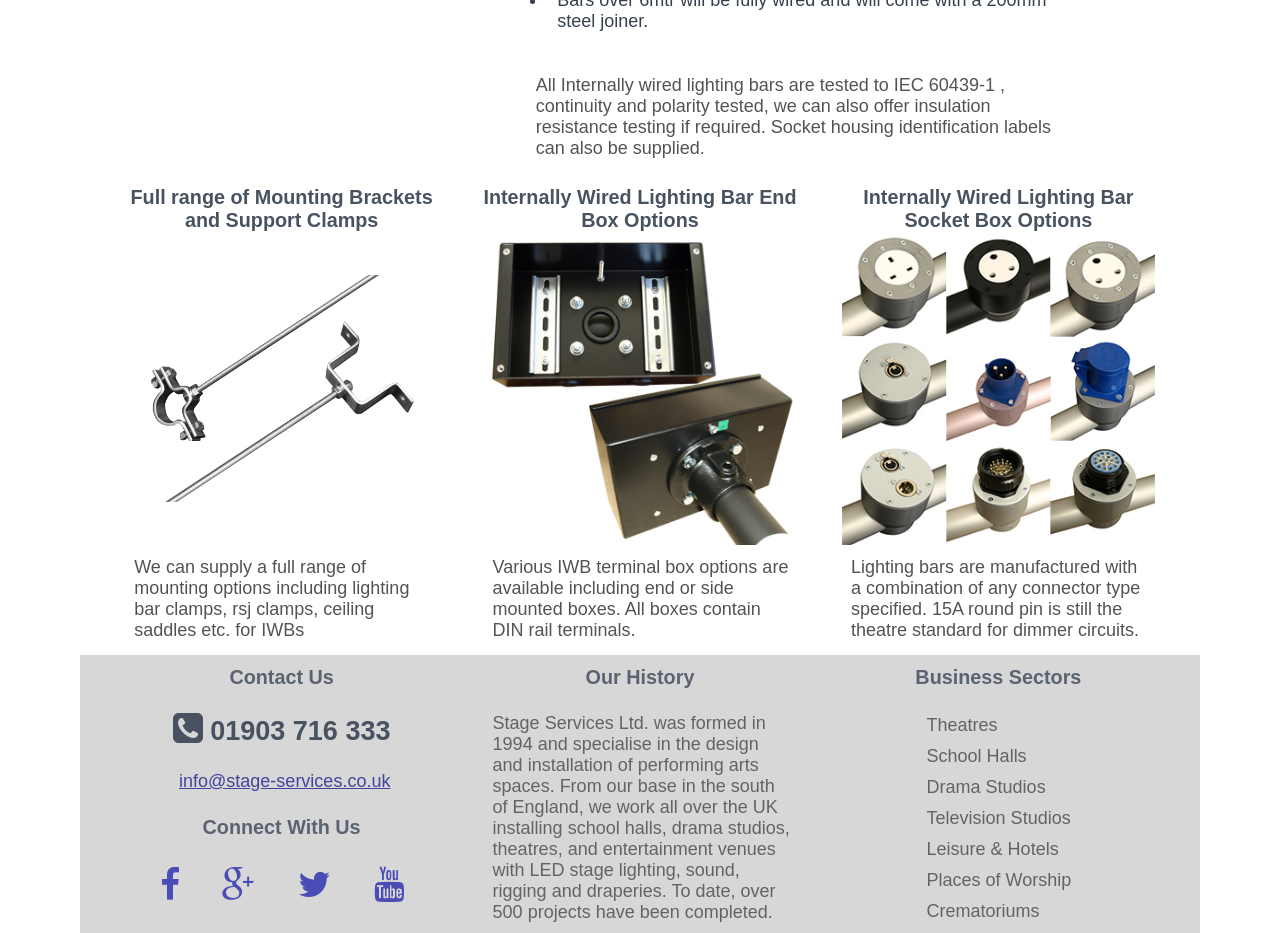Please locate the bounding box coordinates of the element's region that needs to be clicked to follow the instruction: "View the 'Theatres' business sector". The bounding box coordinates should be provided as four float numbers between 0 and 1, i.e., [left, top, right, bottom].

[0.724, 0.766, 0.779, 0.788]